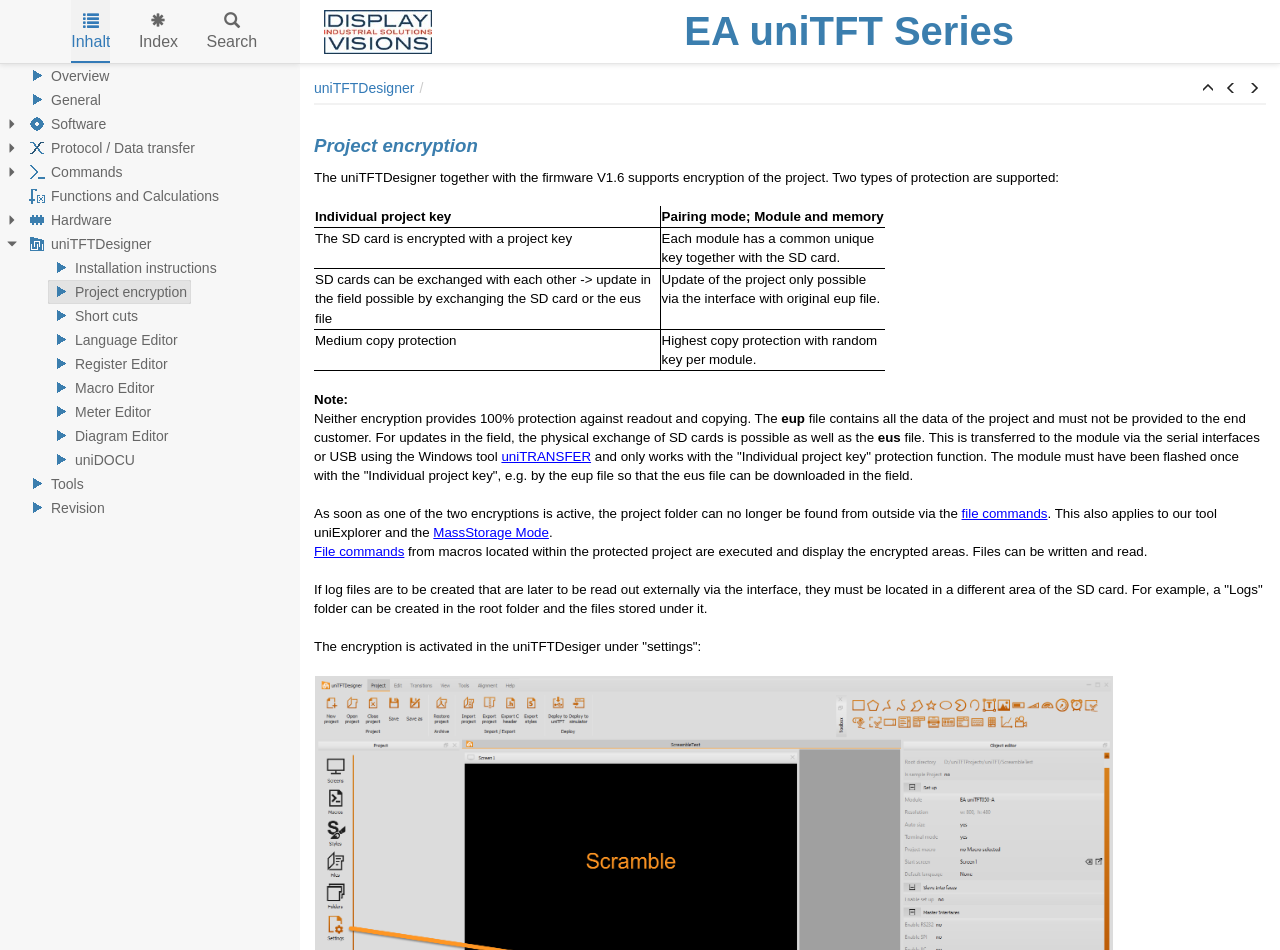Please extract the primary headline from the webpage.

EA uniTFT Series